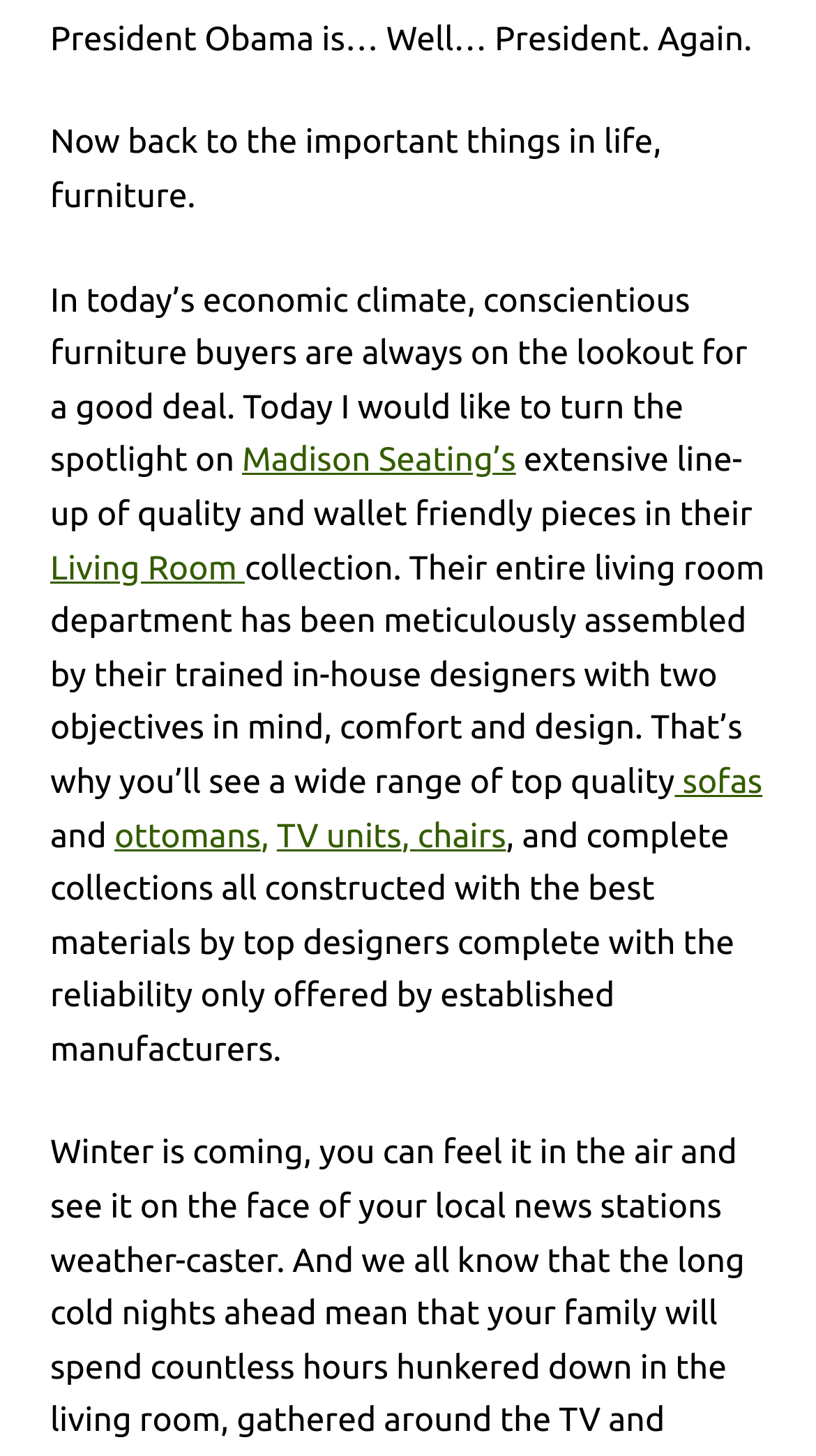Please identify the bounding box coordinates of the element that needs to be clicked to perform the following instruction: "Explore sofas".

[0.827, 0.524, 0.934, 0.55]